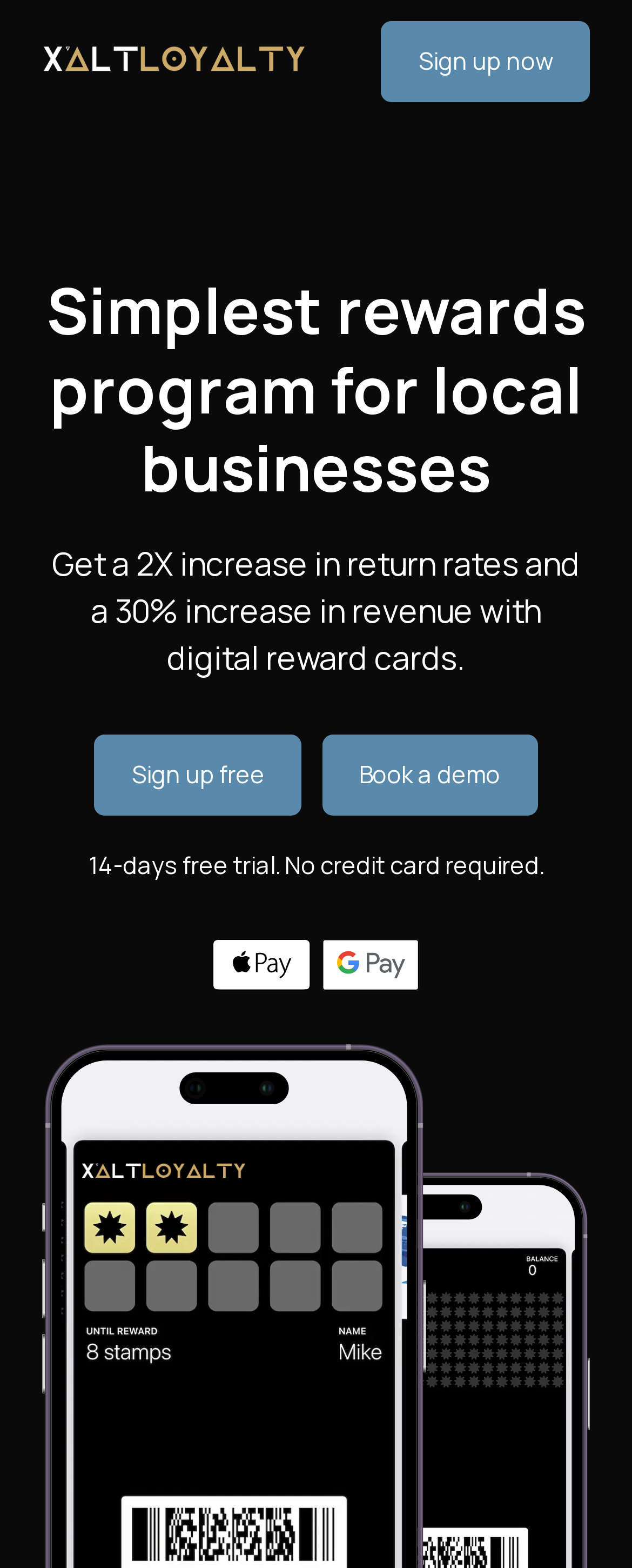Please determine and provide the text content of the webpage's heading.

Simplest rewards program for local businesses